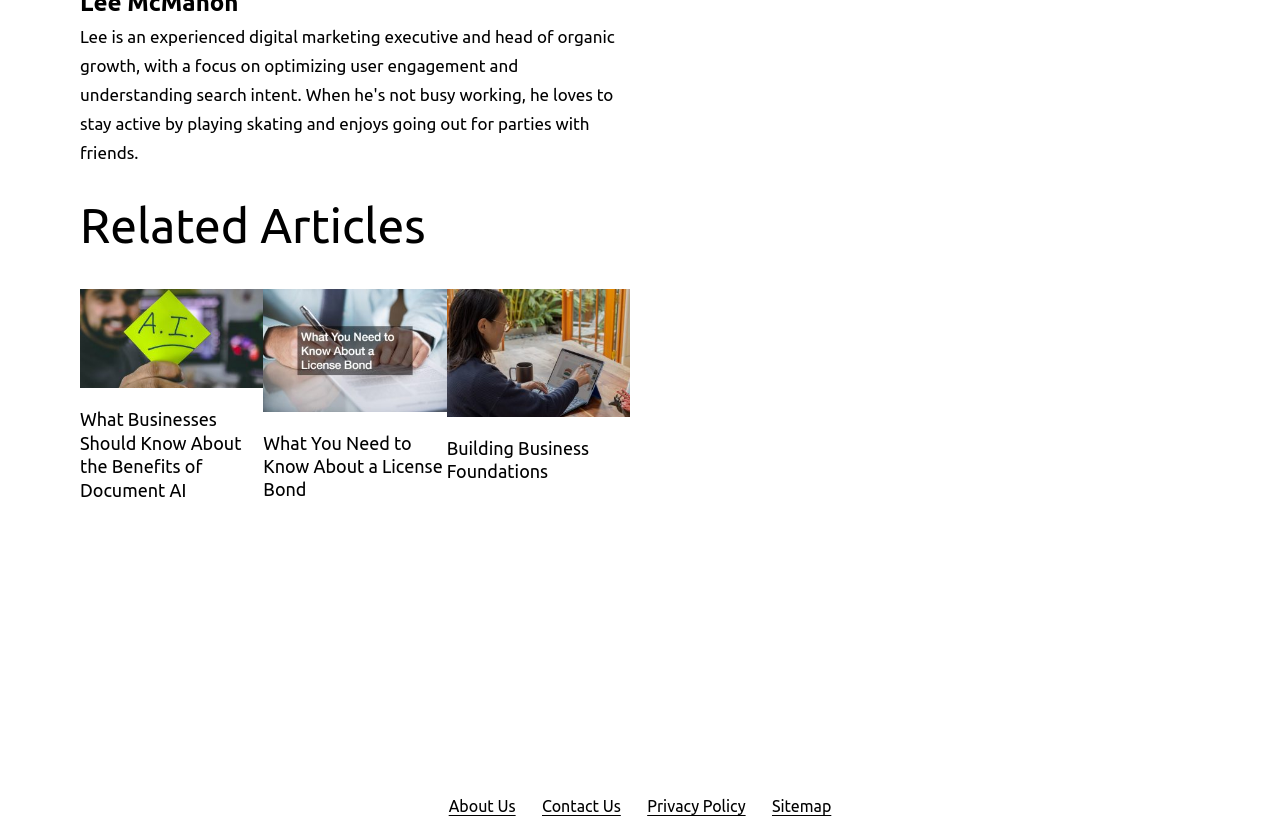Are there any images in the articles?
Give a single word or phrase answer based on the content of the image.

Yes